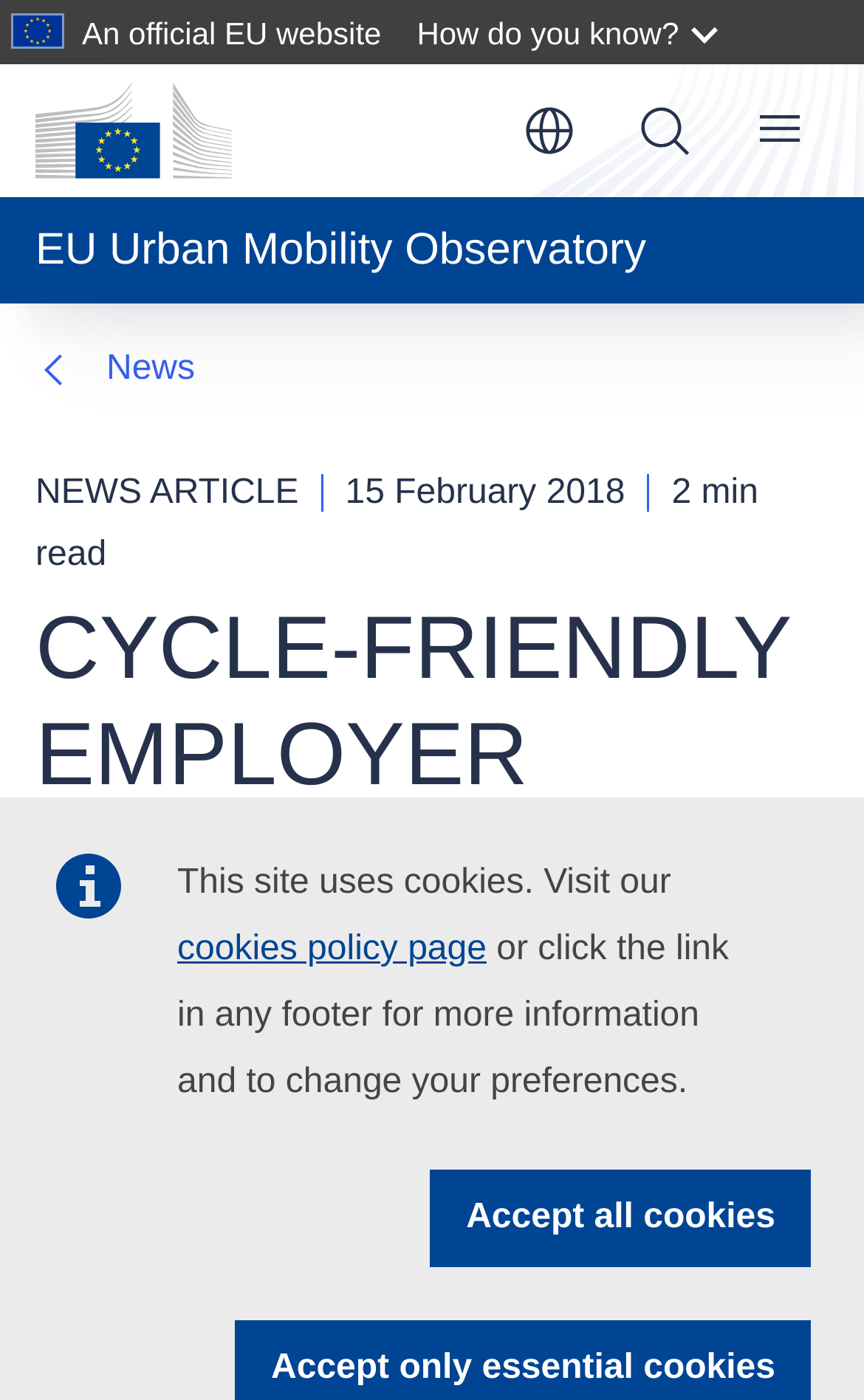Using the webpage screenshot, locate the HTML element that fits the following description and provide its bounding box: "Accept all cookies".

[0.498, 0.835, 0.938, 0.905]